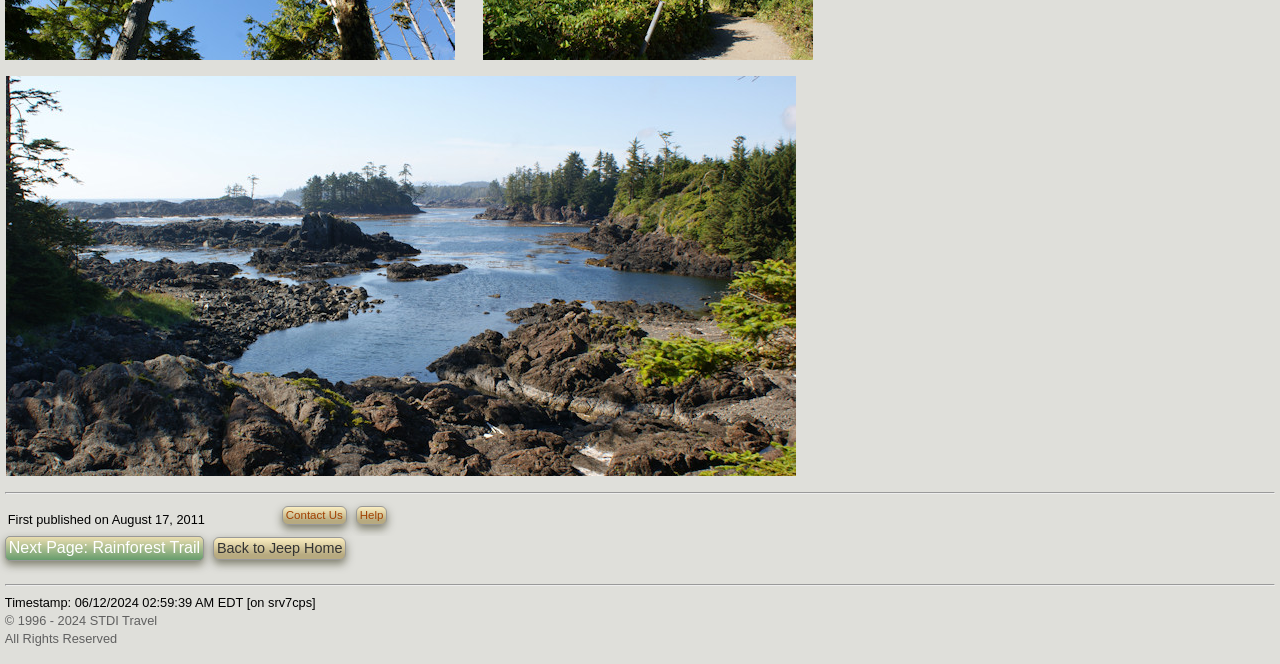What is the topic of the image?
Based on the image content, provide your answer in one word or a short phrase.

Wild Pacific Trail